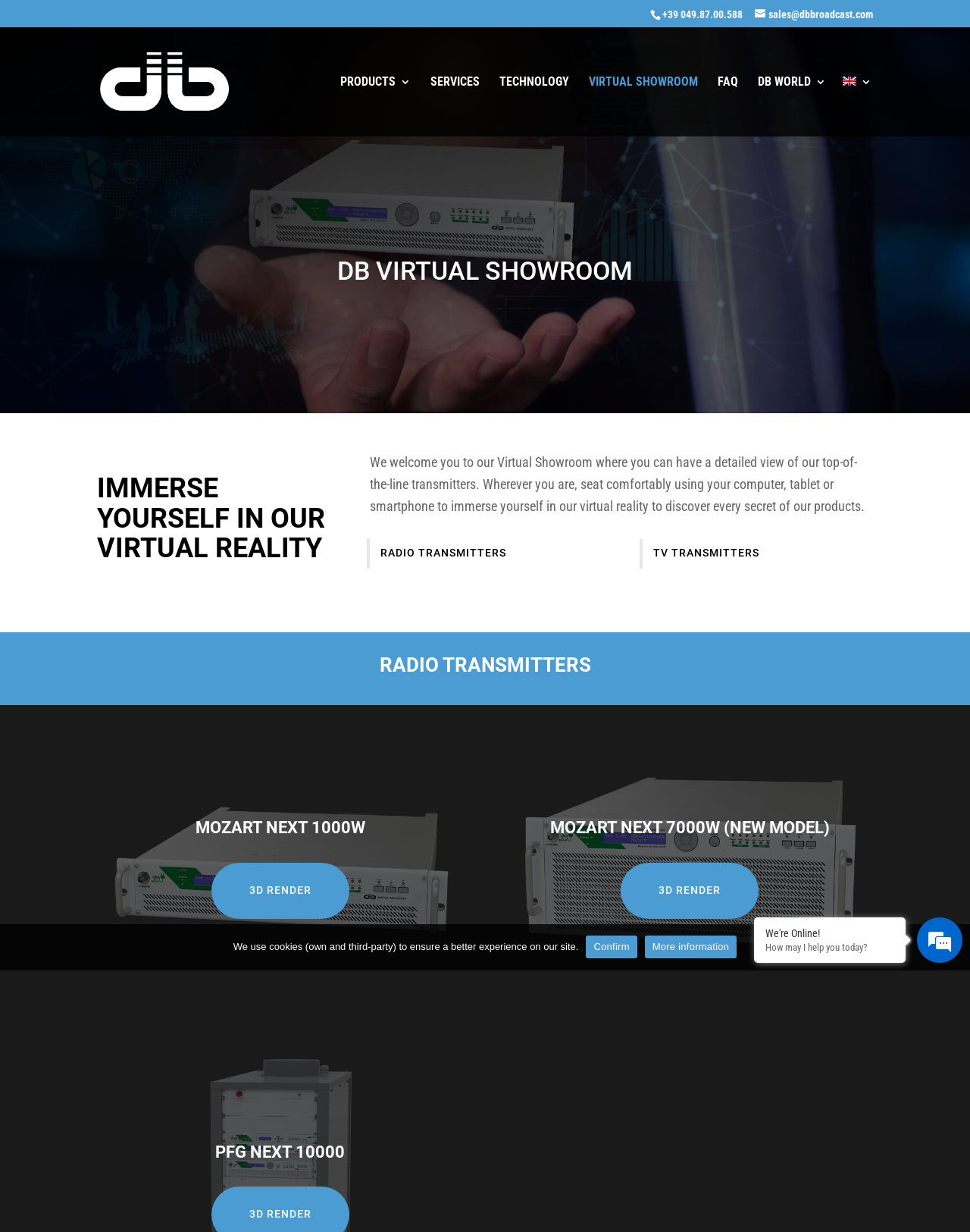Locate the bounding box coordinates of the area you need to click to fulfill this instruction: 'Learn more about Radio Transmitters'. The coordinates must be in the form of four float numbers ranging from 0 to 1: [left, top, right, bottom].

[0.381, 0.437, 0.533, 0.461]